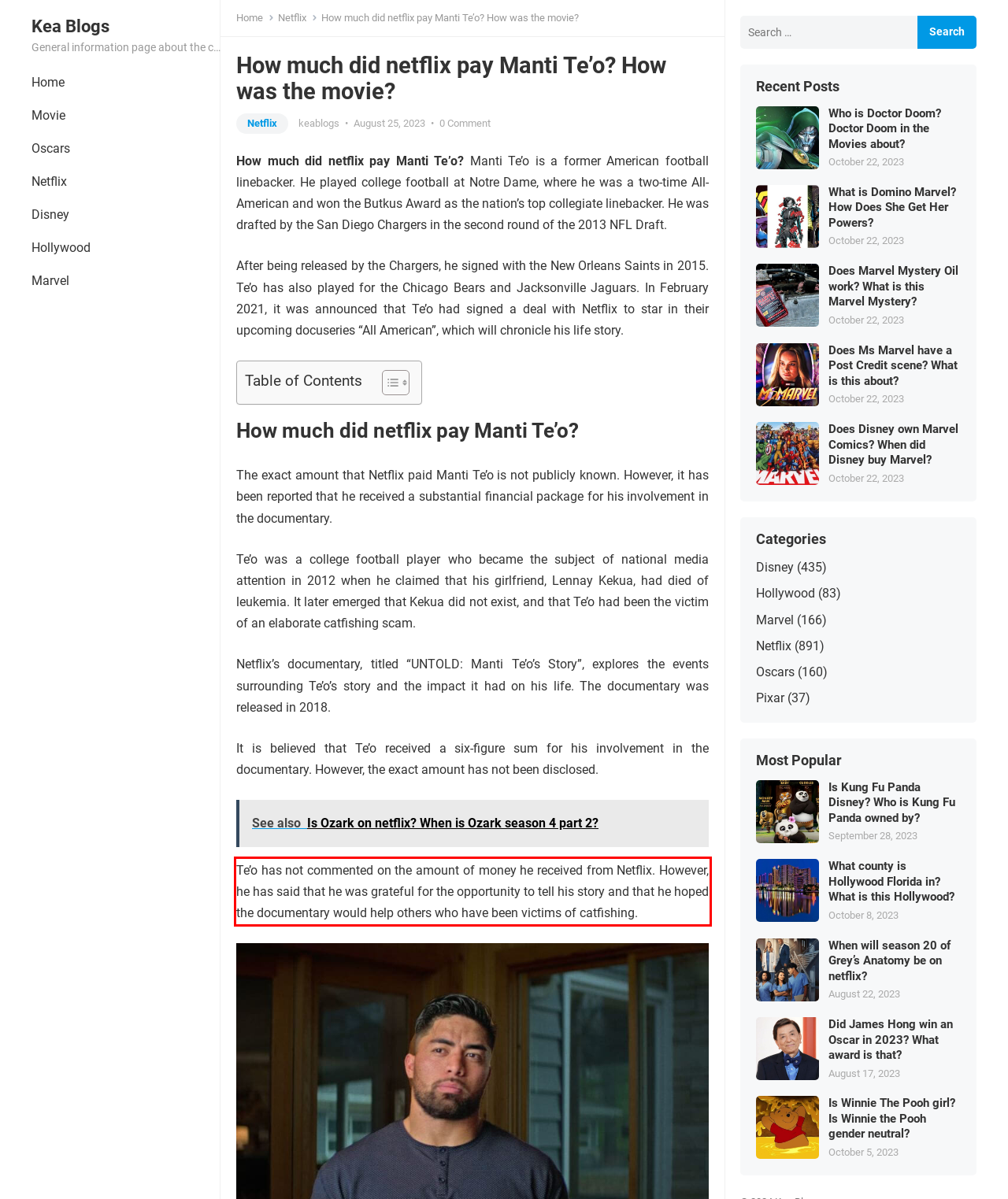You are provided with a screenshot of a webpage that includes a red bounding box. Extract and generate the text content found within the red bounding box.

Te’o has not commented on the amount of money he received from Netflix. However, he has said that he was grateful for the opportunity to tell his story and that he hoped the documentary would help others who have been victims of catfishing.